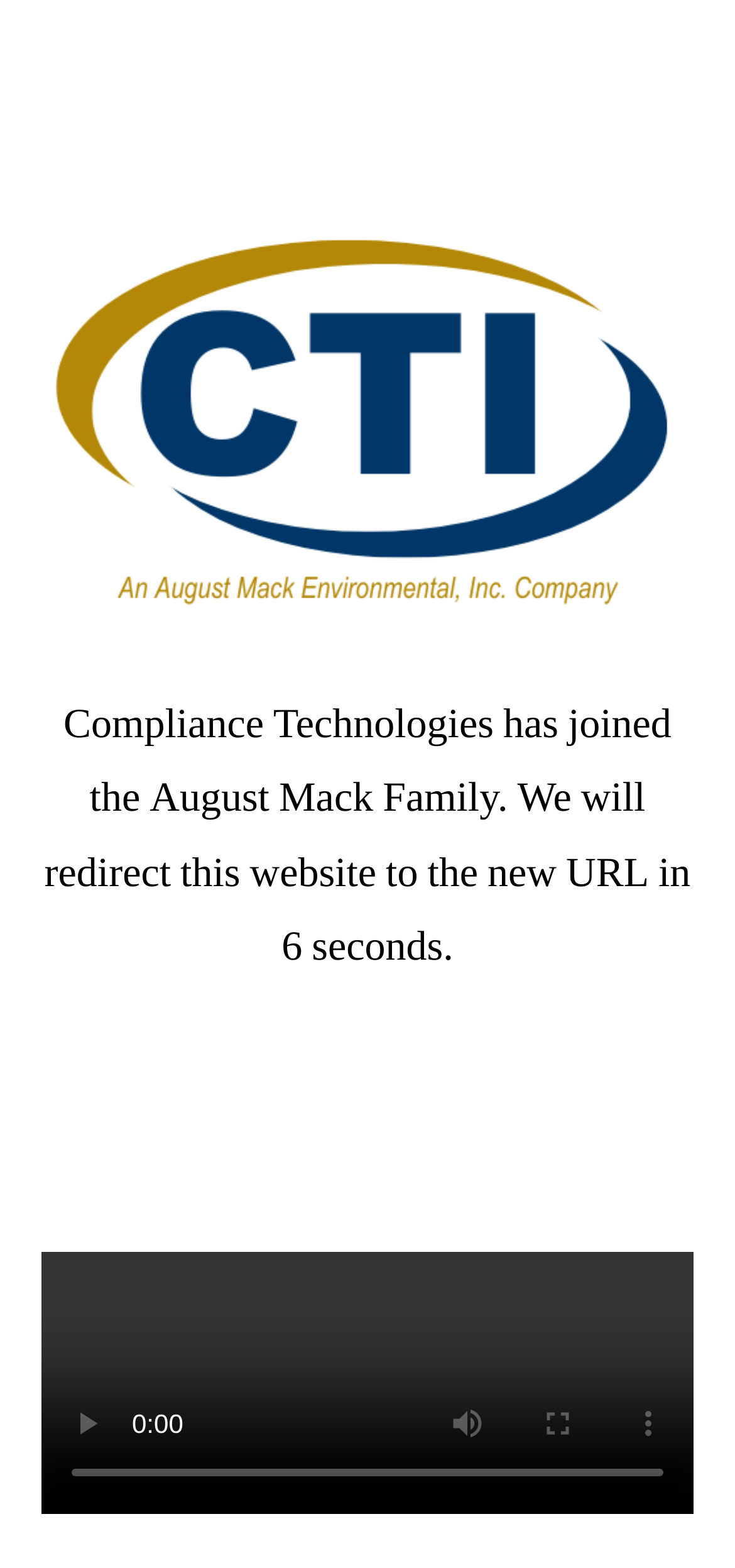Please identify the bounding box coordinates of the element on the webpage that should be clicked to follow this instruction: "Click the 'More' button in the top menu". The bounding box coordinates should be given as four float numbers between 0 and 1, formatted as [left, top, right, bottom].

[0.682, 0.154, 0.744, 0.183]